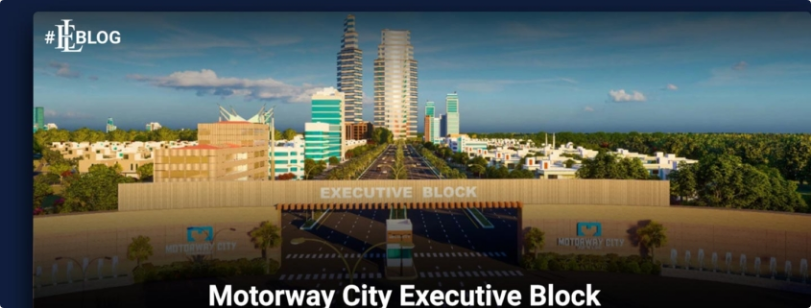Please reply with a single word or brief phrase to the question: 
What is the location of Motorway City?

Near New Islamabad International Airport